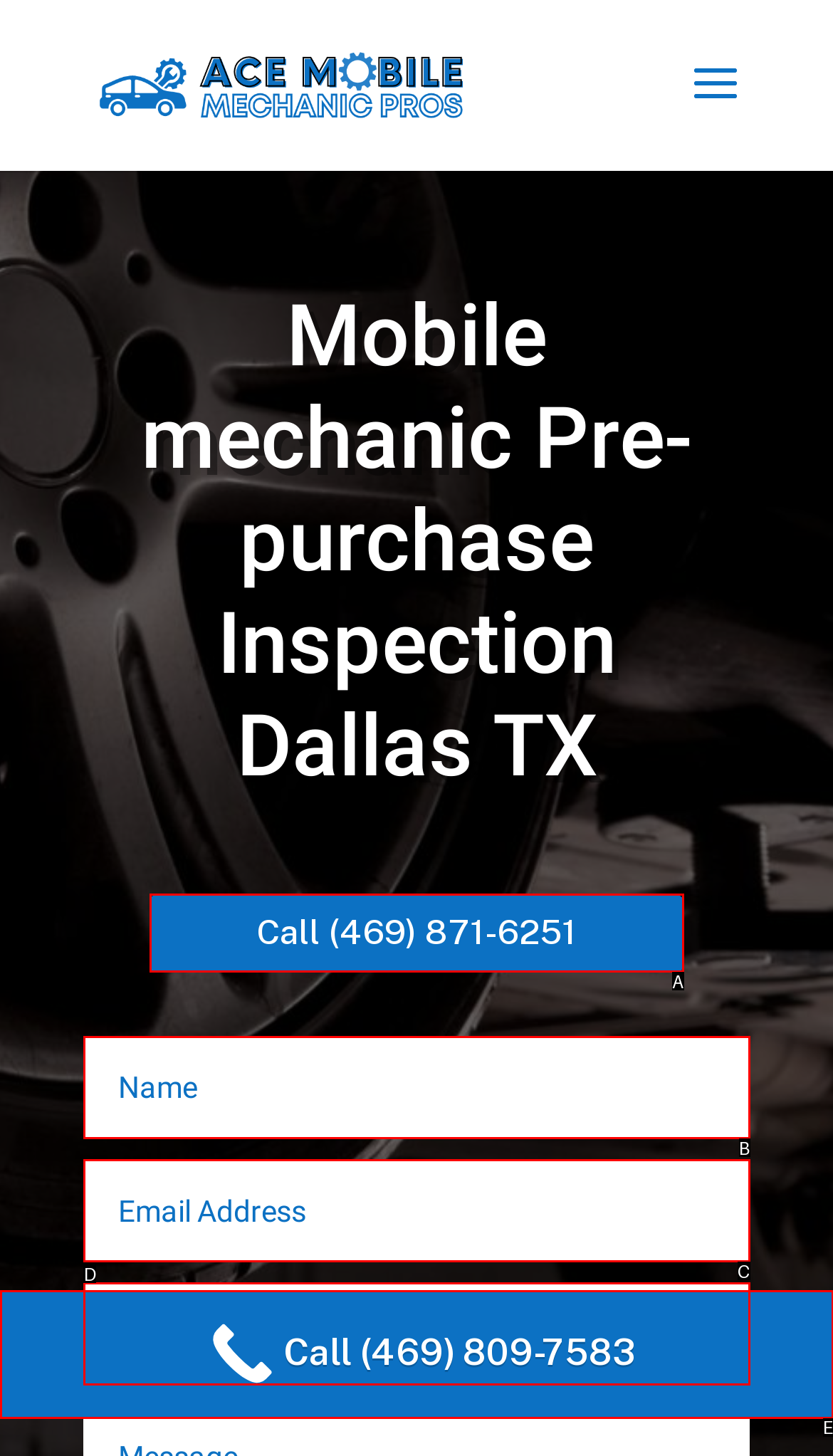Pick the option that corresponds to: name="et_pb_contact_email_0" placeholder="Email Address"
Provide the letter of the correct choice.

C